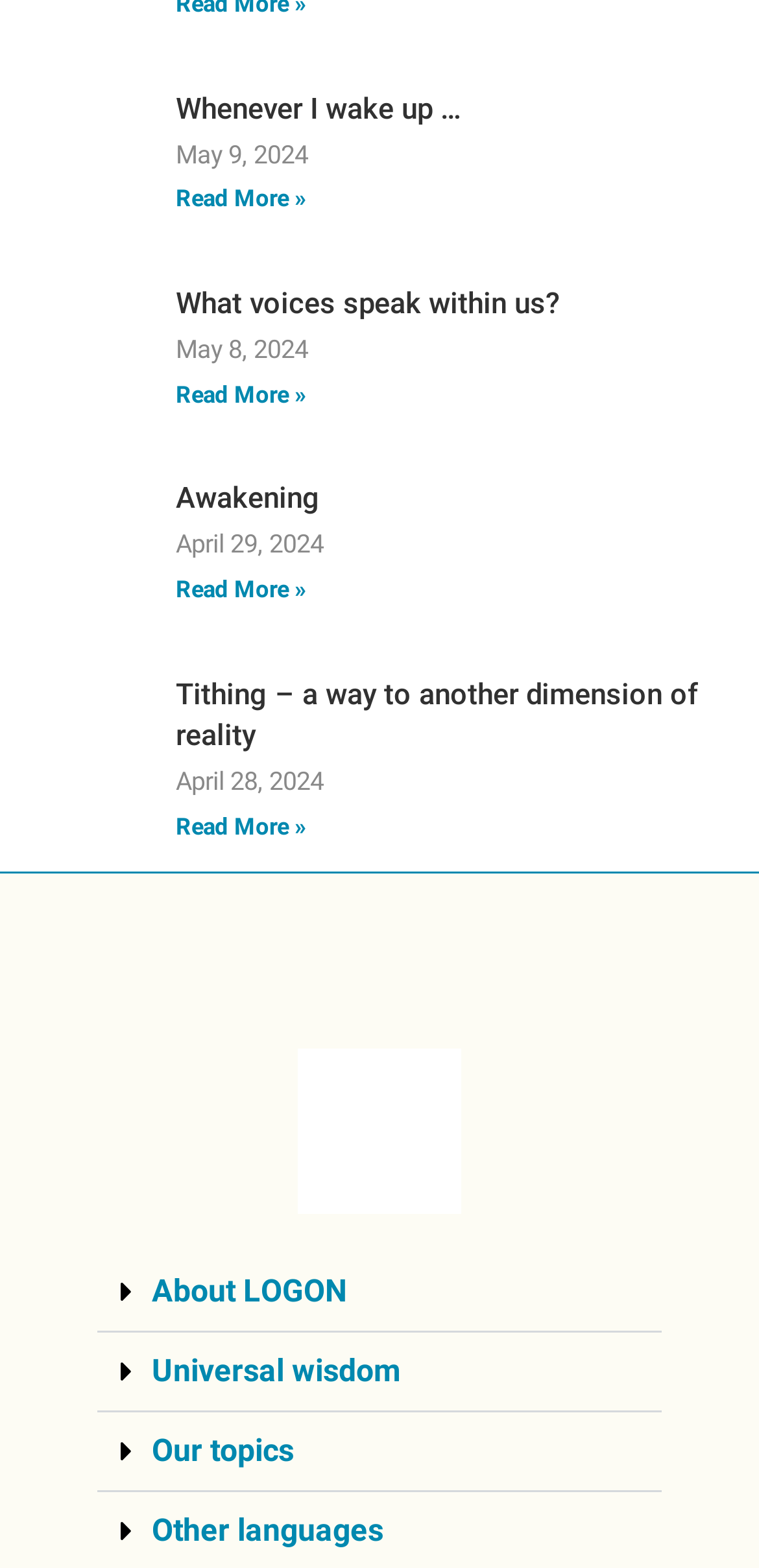What is the topic of the third article?
From the screenshot, provide a brief answer in one word or phrase.

Awakening